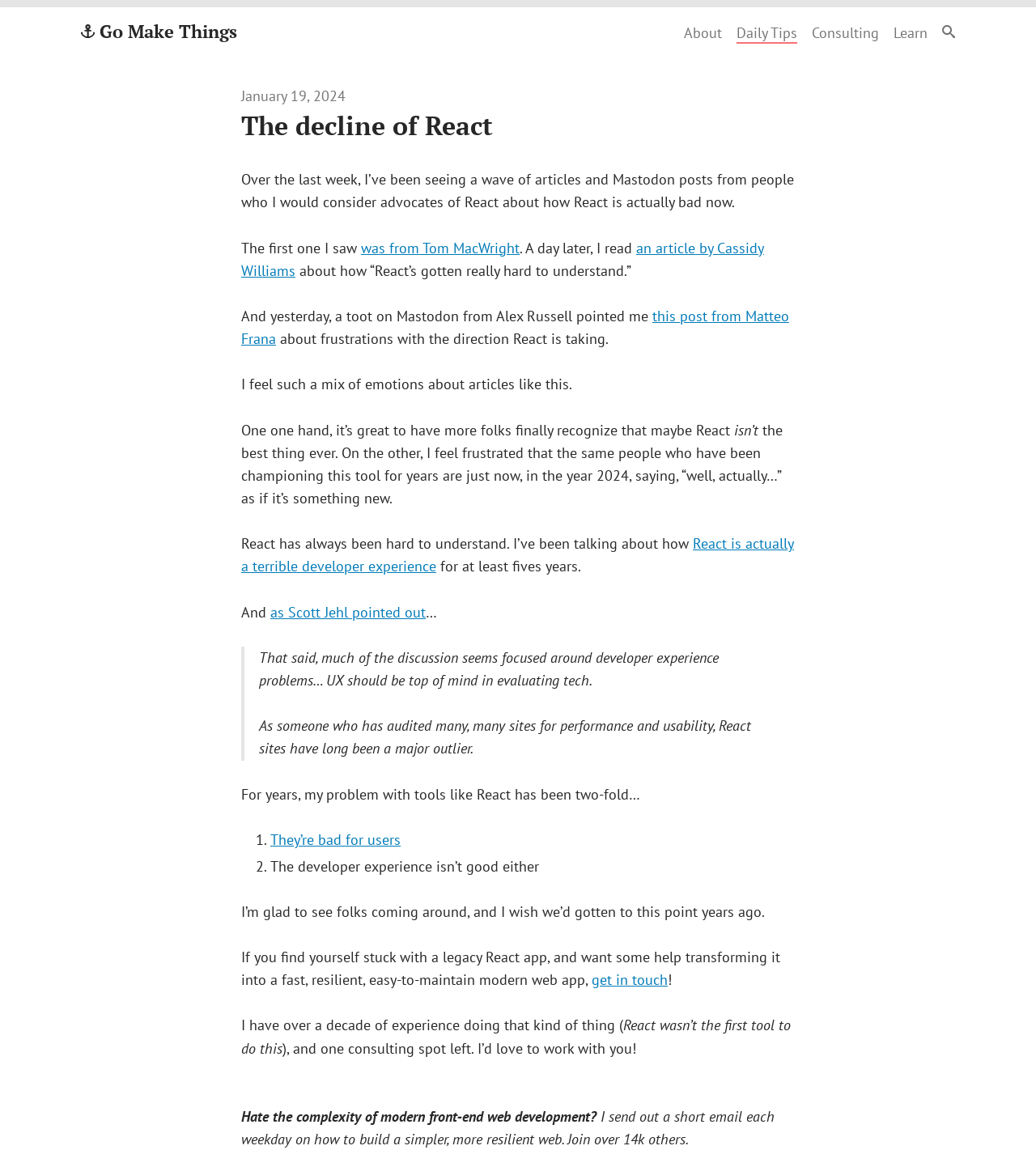Generate the main heading text from the webpage.

The decline of React